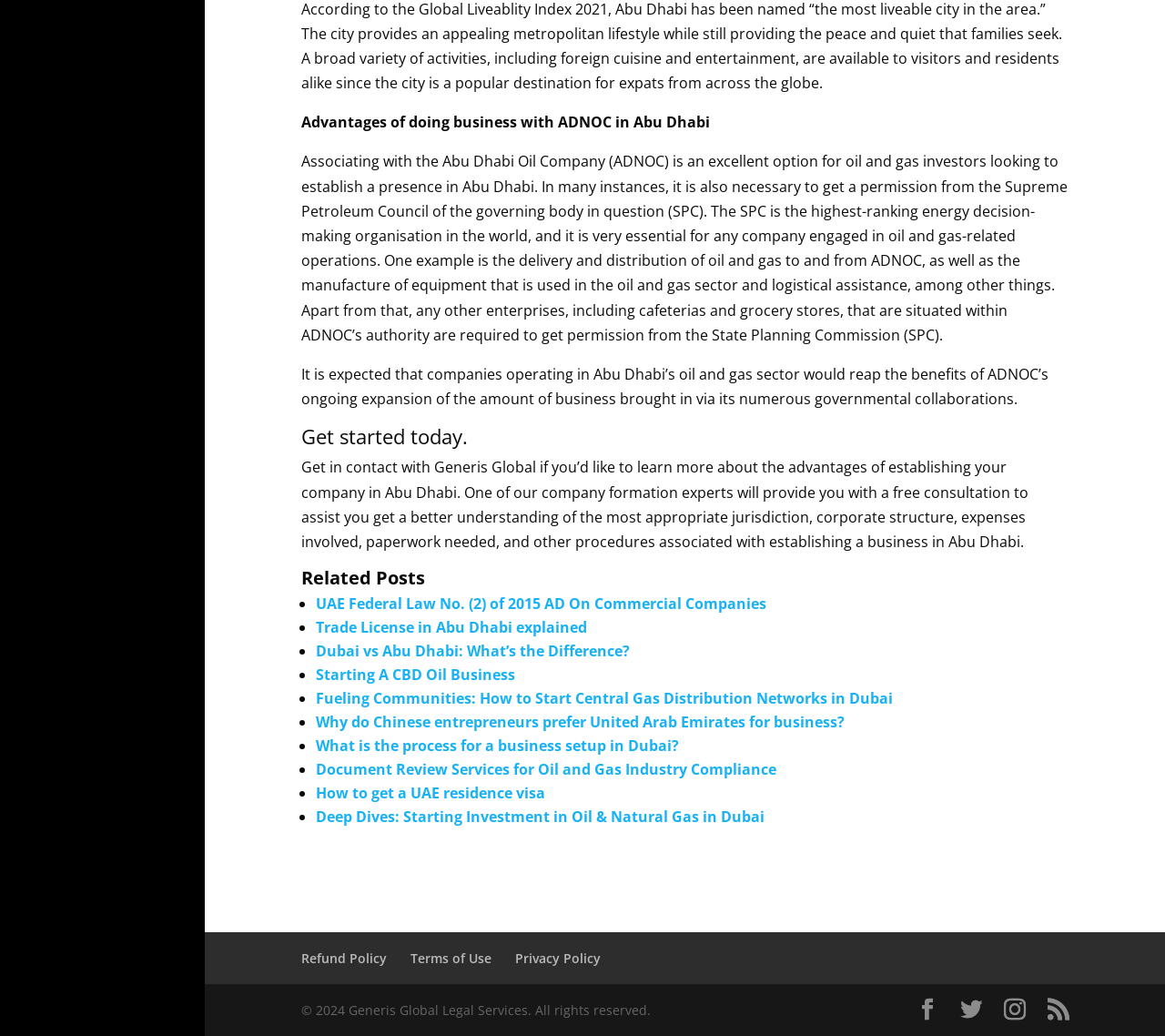What is the main topic of this webpage?
Could you please answer the question thoroughly and with as much detail as possible?

Based on the static text elements, it appears that the webpage is discussing the advantages of doing business with ADNOC in Abu Dhabi, specifically in the oil and gas sector. The text mentions the benefits of associating with ADNOC and the necessary permissions required from the Supreme Petroleum Council.